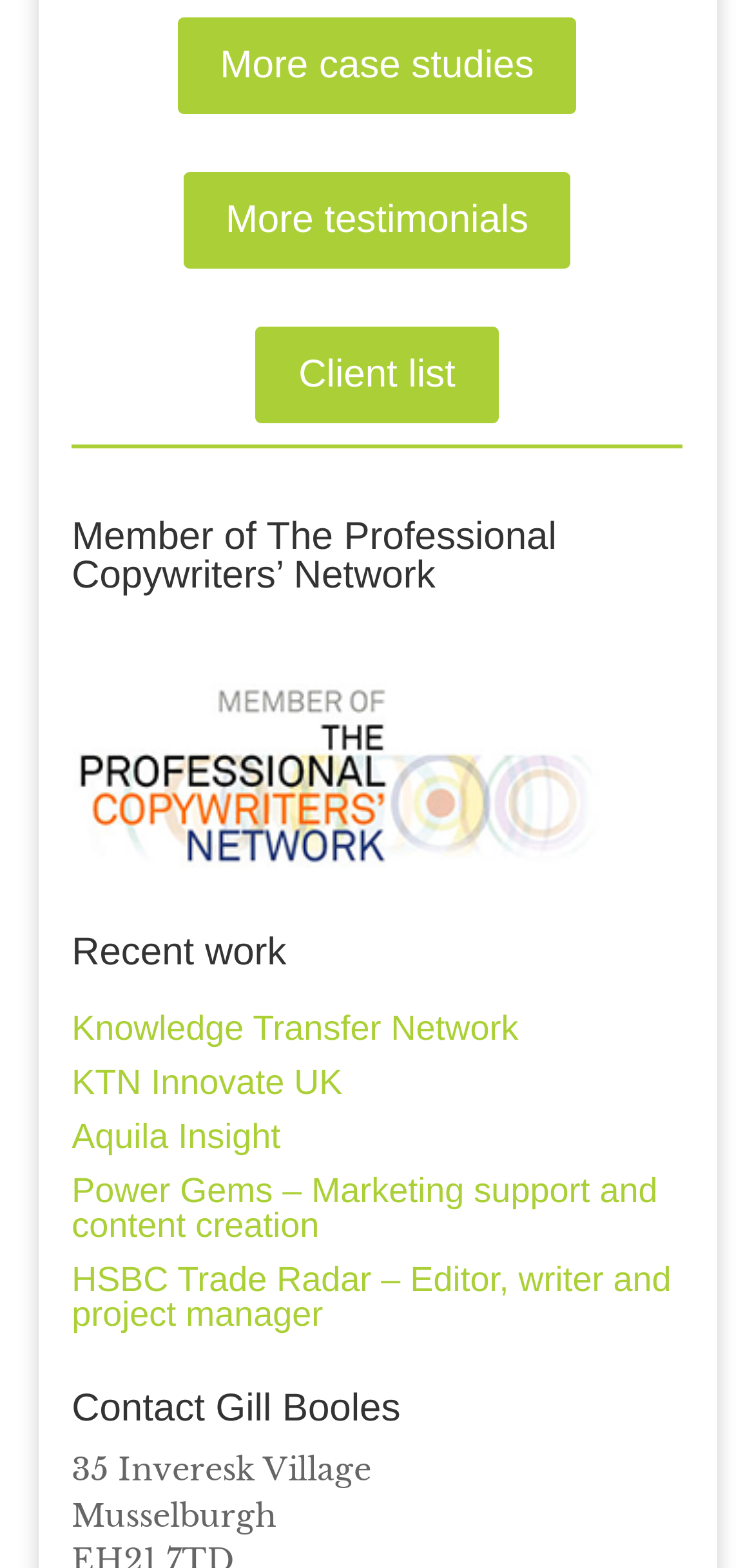Please specify the bounding box coordinates of the area that should be clicked to accomplish the following instruction: "Read testimonials". The coordinates should consist of four float numbers between 0 and 1, i.e., [left, top, right, bottom].

[0.243, 0.109, 0.757, 0.171]